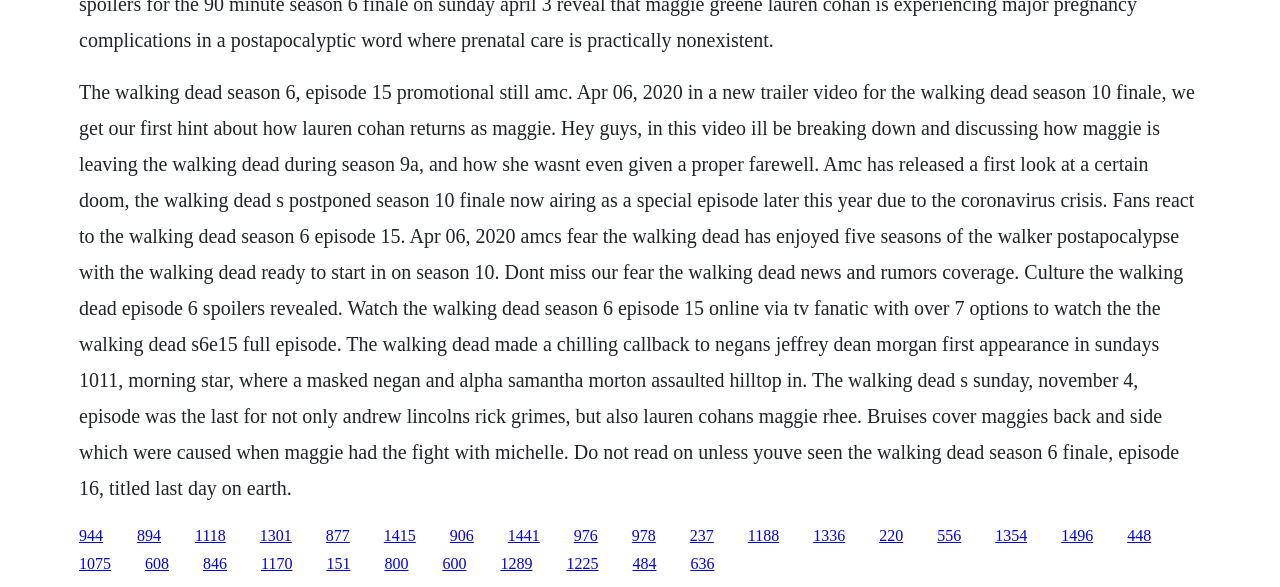How many links are on the webpage?
Based on the image content, provide your answer in one word or a short phrase.

34